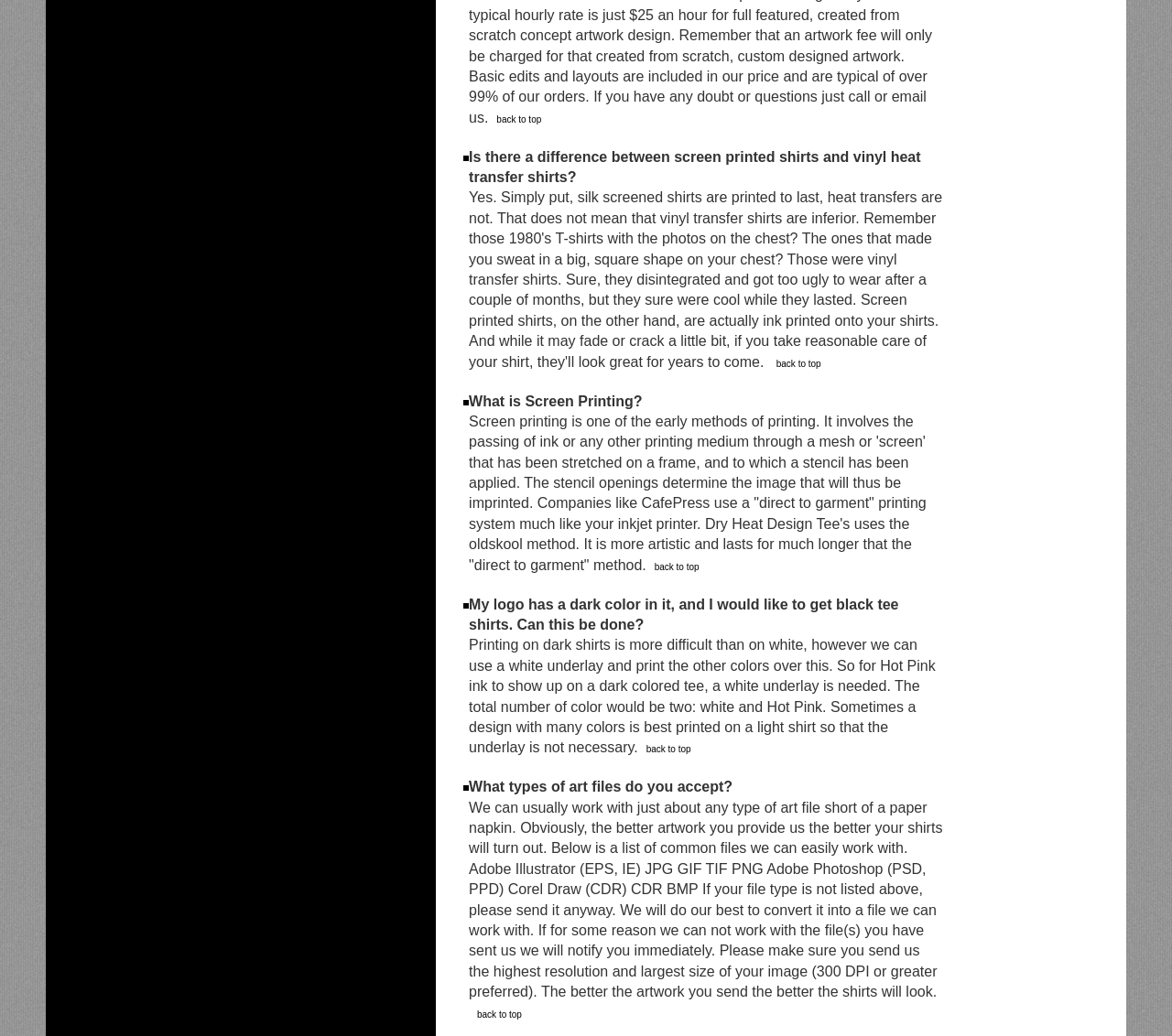Locate the UI element described by Medical Negligence Solicitors and provide its bounding box coordinates. Use the format (top-left x, top-left y, bottom-right x, bottom-right y) with all values as floating point numbers between 0 and 1.

None